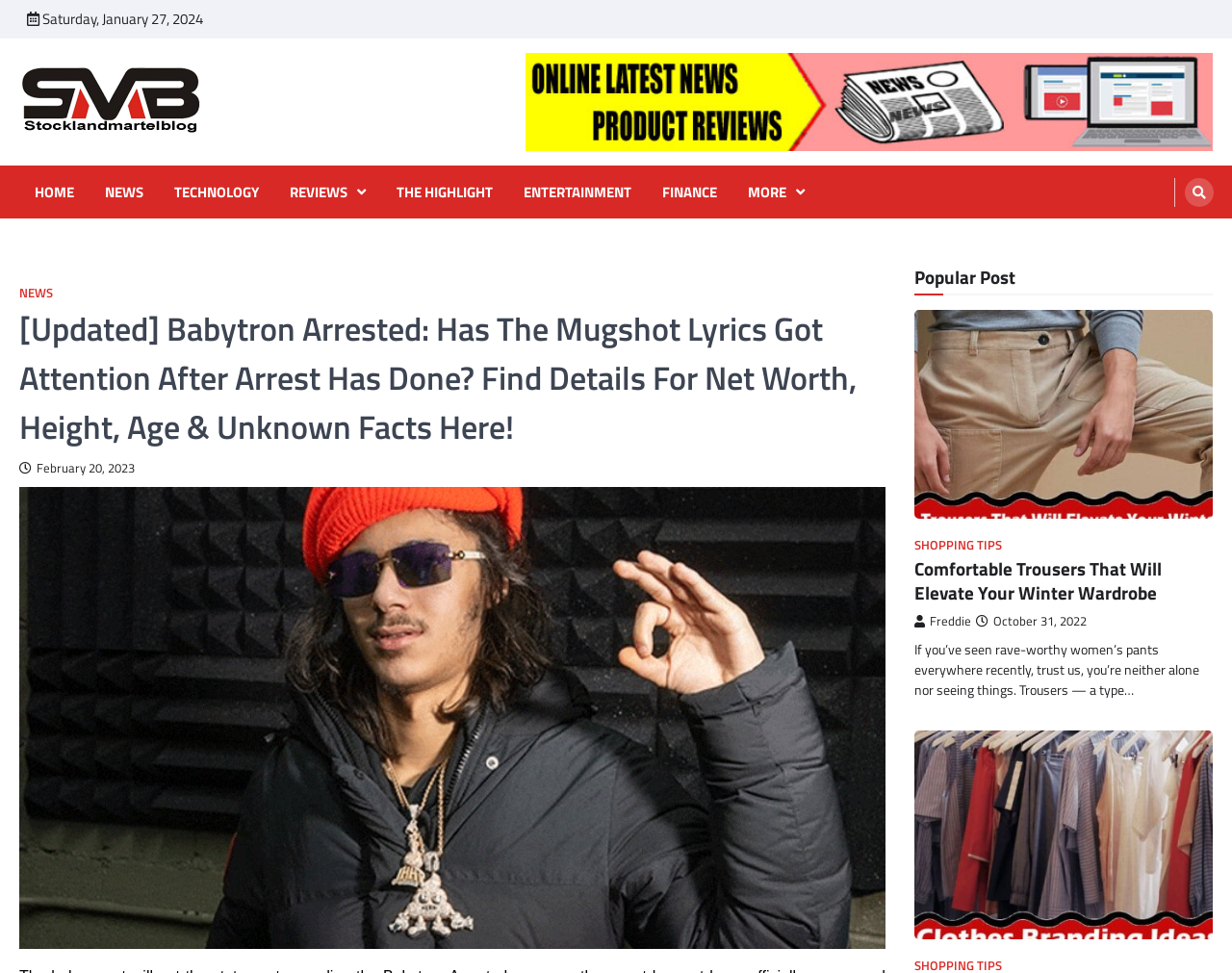Bounding box coordinates are specified in the format (top-left x, top-left y, bottom-right x, bottom-right y). All values are floating point numbers bounded between 0 and 1. Please provide the bounding box coordinate of the region this sentence describes: Td ameritrade stock trading fees

None